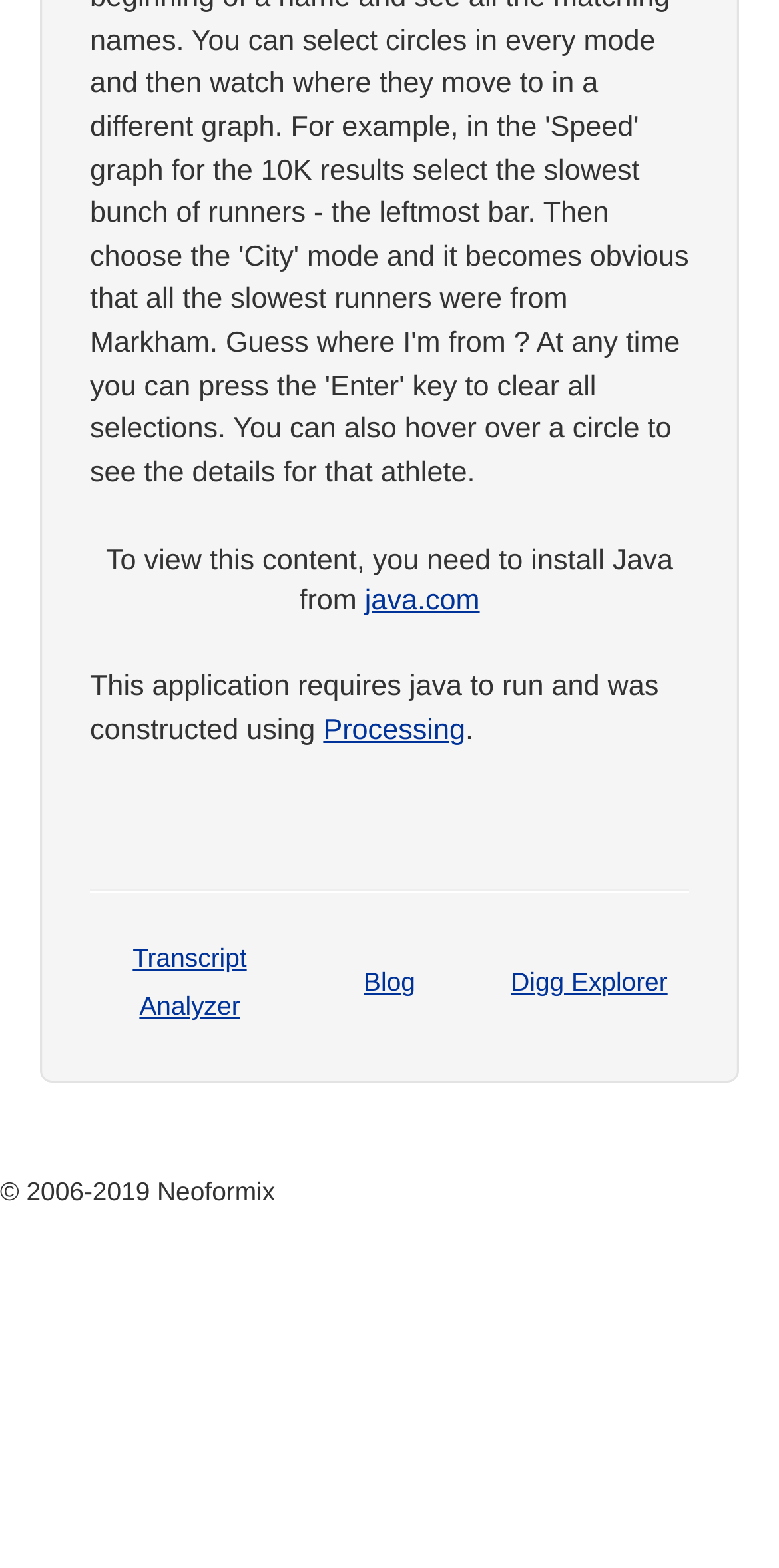Determine the bounding box for the UI element that matches this description: "Transcript Analyzer".

[0.17, 0.602, 0.317, 0.651]